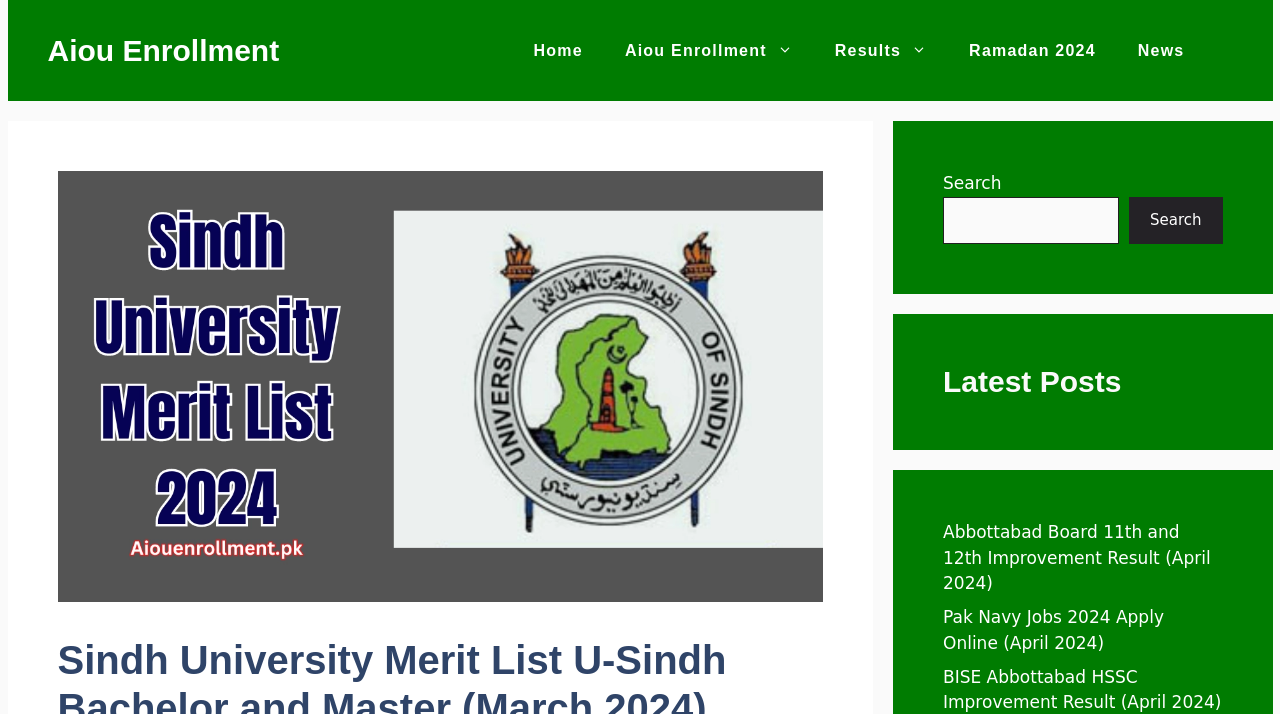Kindly determine the bounding box coordinates of the area that needs to be clicked to fulfill this instruction: "View Ramadan 2024 news".

[0.741, 0.028, 0.873, 0.113]